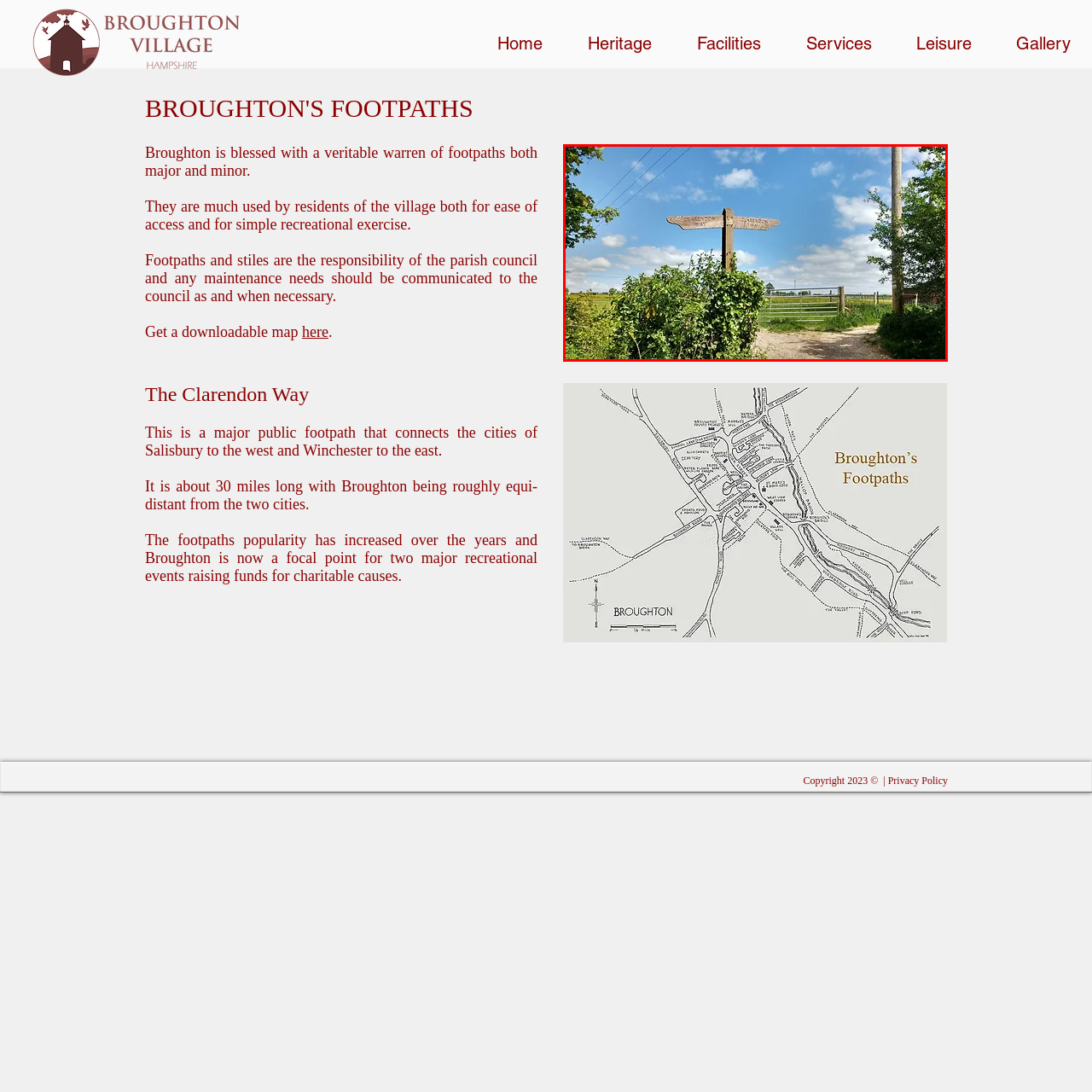What is the color of the sky in the image? Examine the image inside the red bounding box and answer concisely with one word or a short phrase.

Natural light